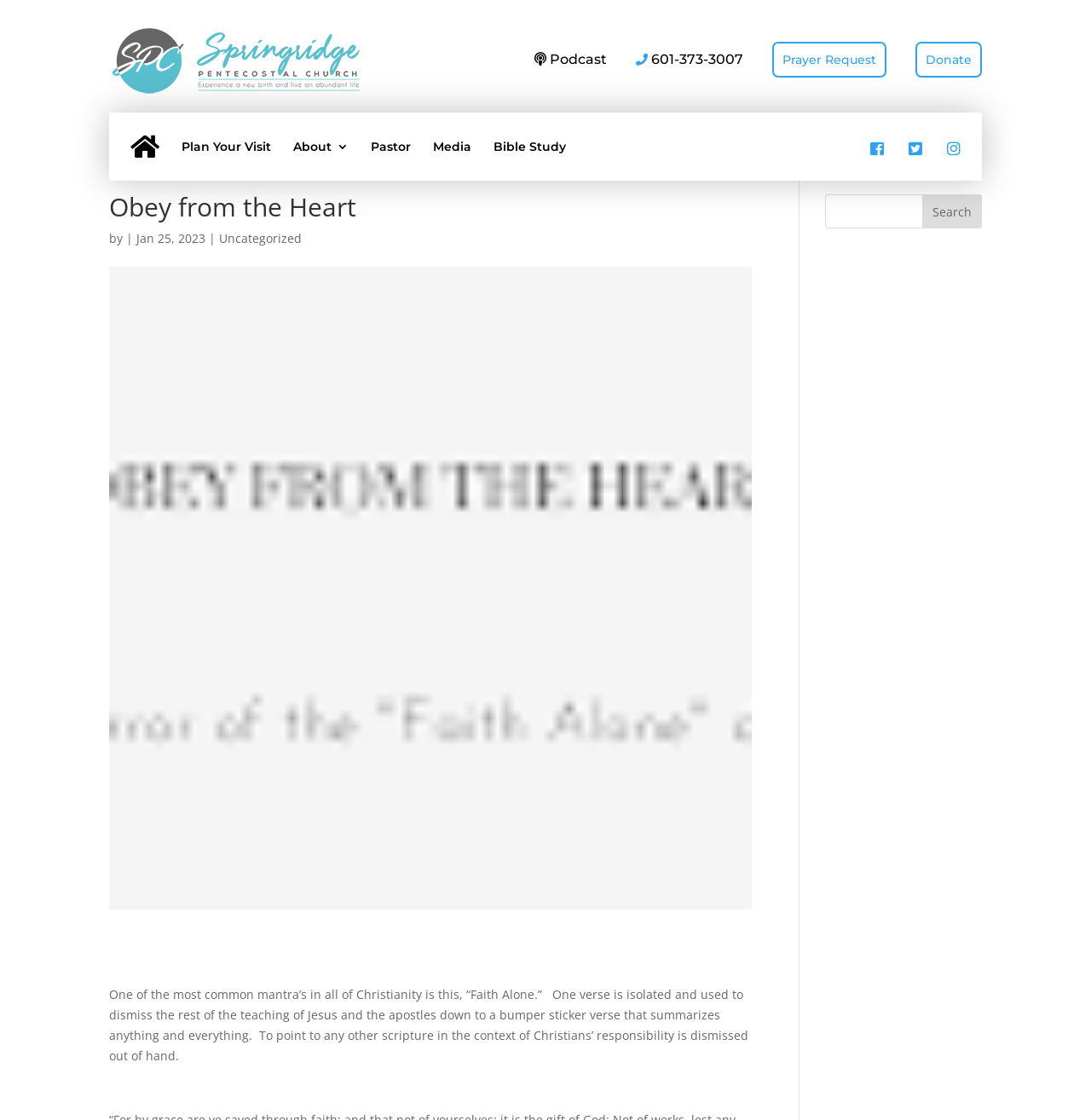Can you look at the image and give a comprehensive answer to the question:
What is the topic of the article?

The topic of the article can be inferred from the text content of the webpage, which starts with 'One of the most common mantra’s in all of Christianity is this, “Faith Alone.”'.